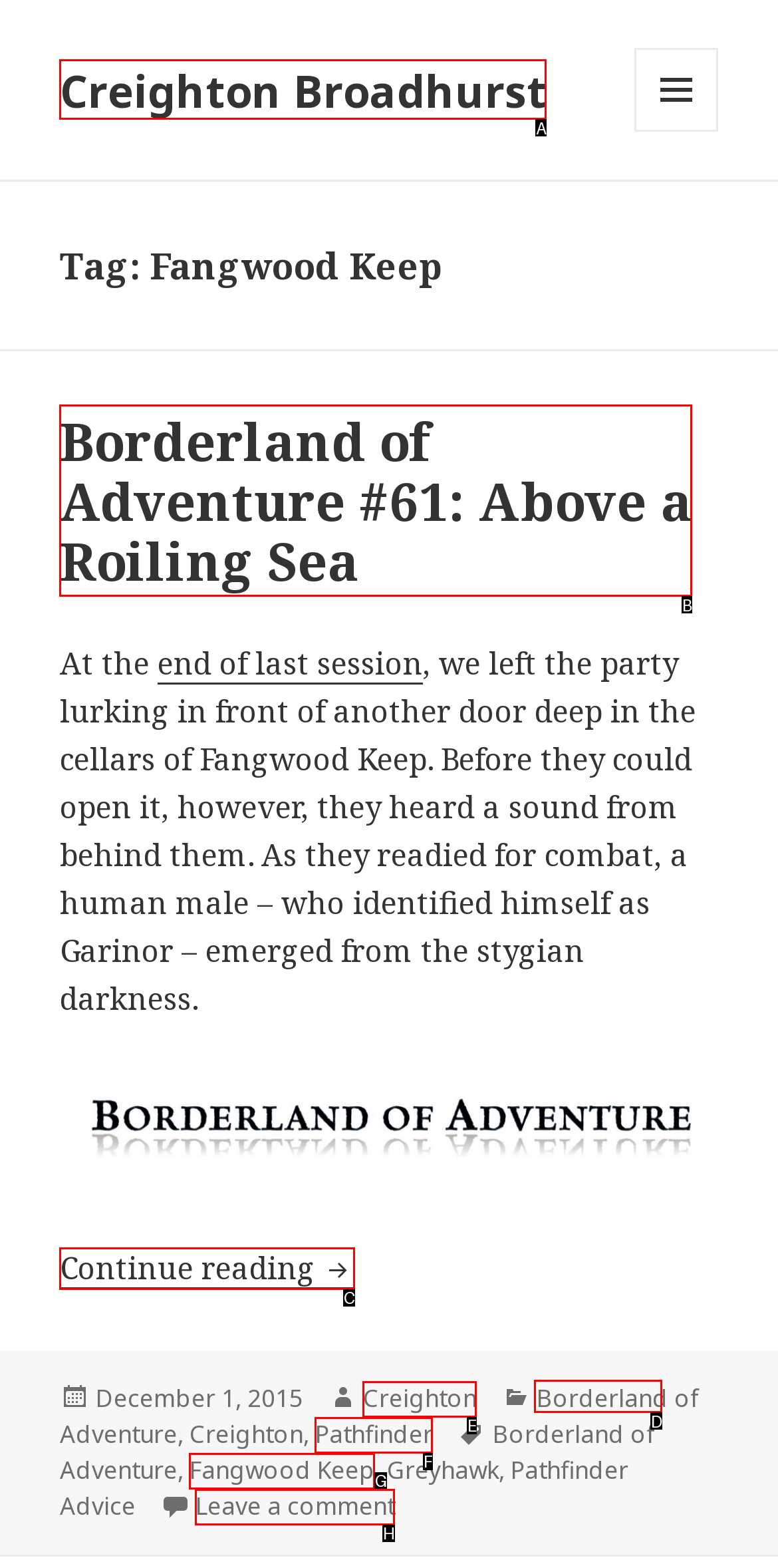Point out the specific HTML element to click to complete this task: View the post's categories Reply with the letter of the chosen option.

D